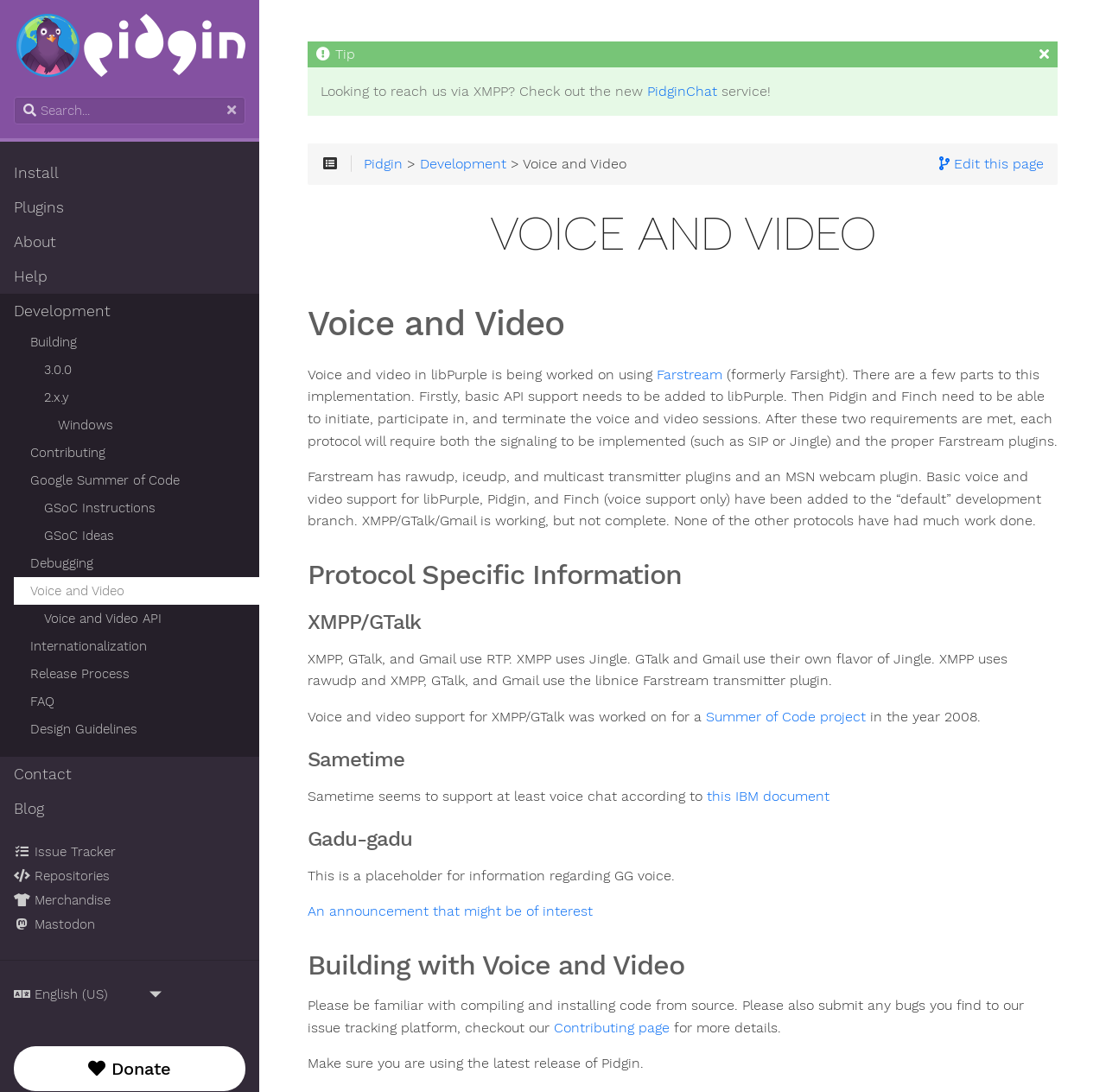Using details from the image, please answer the following question comprehensively:
What is the topic of the webpage?

The topic of the webpage is 'Voice and Video', which is indicated by the heading element 'VOICE AND VIDEO' with a bounding box coordinate of [0.278, 0.182, 0.956, 0.247]. The webpage provides information about the implementation of voice and video in Pidgin.